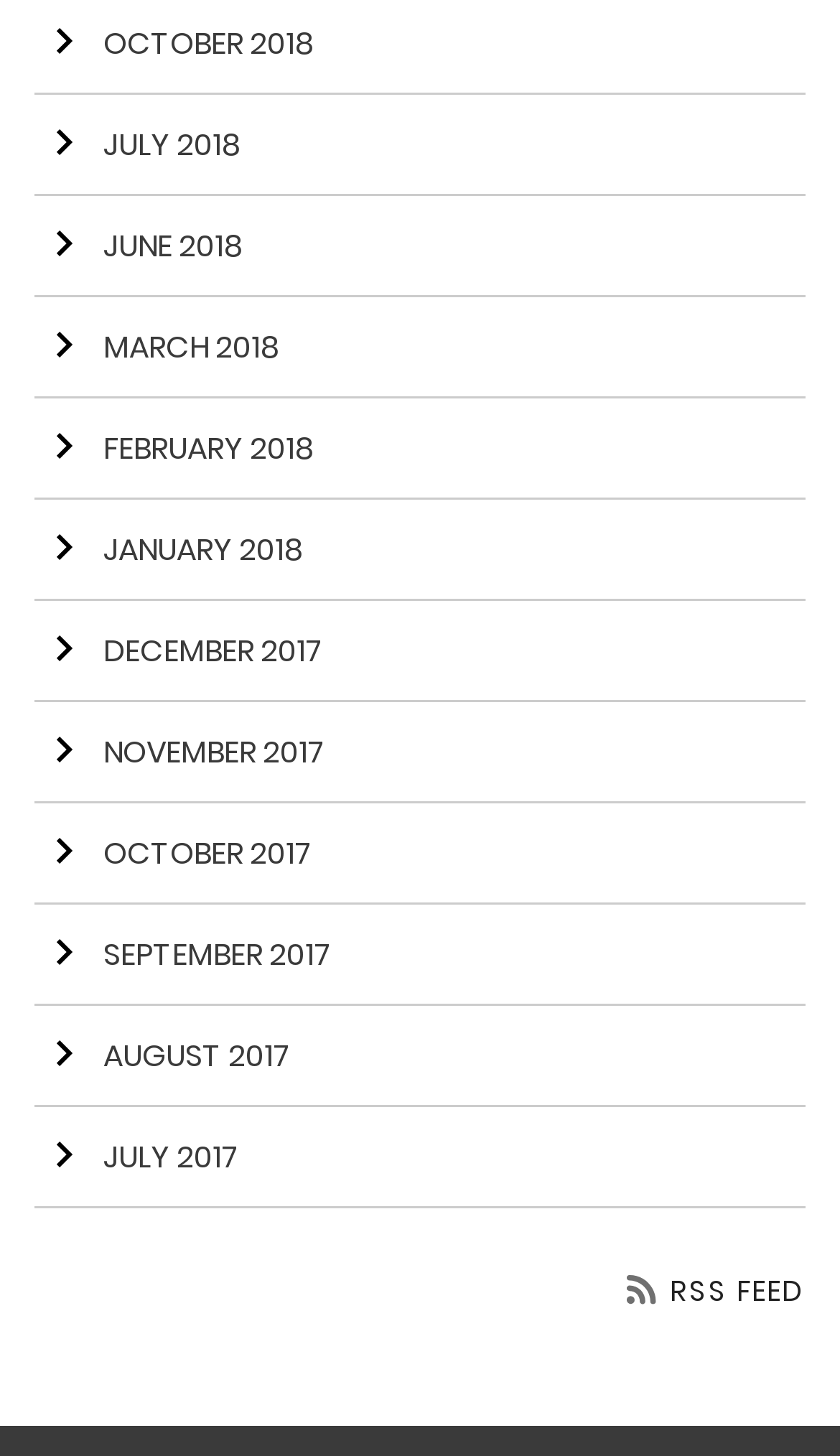Determine the bounding box coordinates for the UI element with the following description: "Arrow right September 2017". The coordinates should be four float numbers between 0 and 1, represented as [left, top, right, bottom].

[0.041, 0.621, 0.959, 0.691]